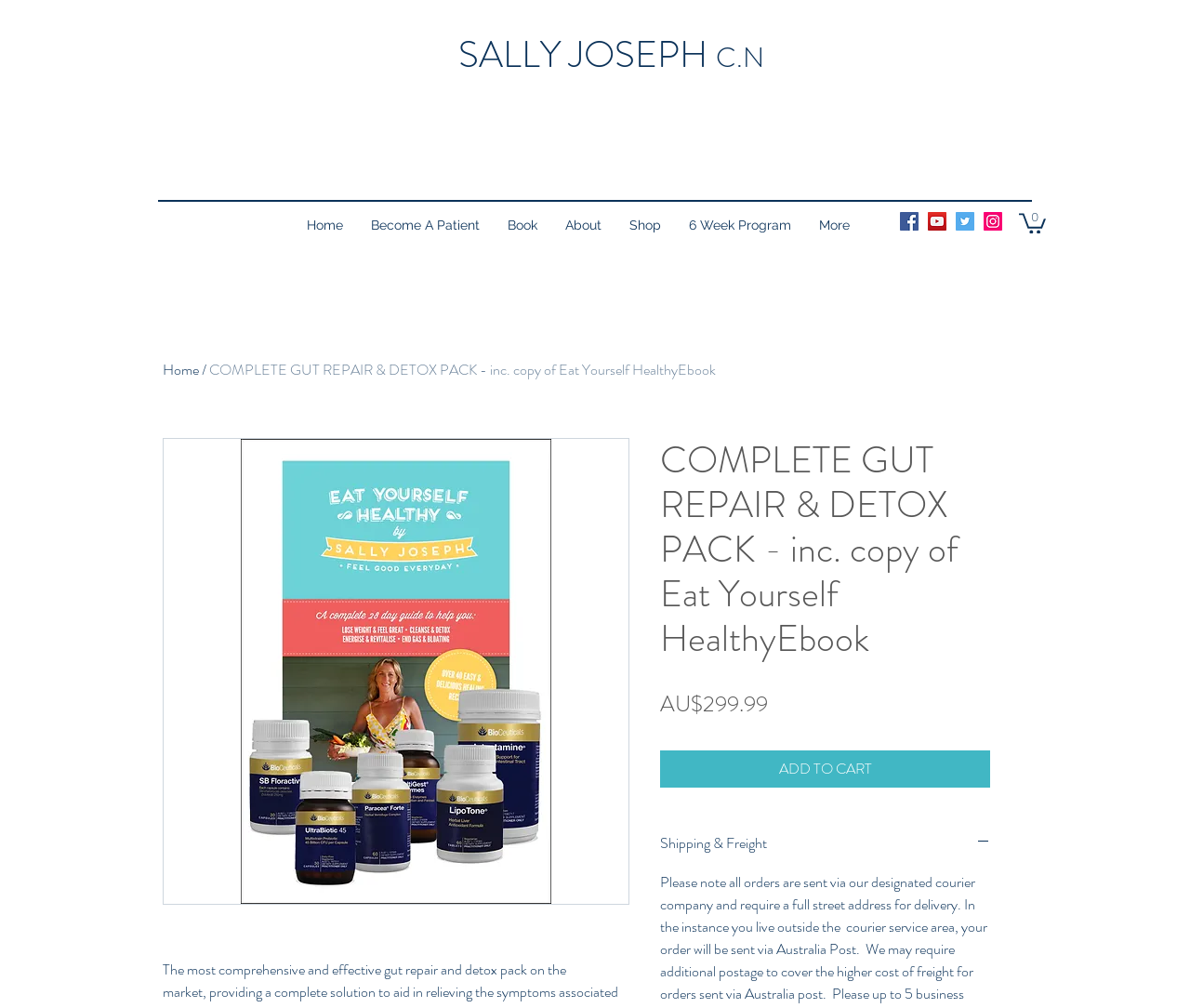Identify the bounding box coordinates of the area that should be clicked in order to complete the given instruction: "Click on the 'Home' link". The bounding box coordinates should be four float numbers between 0 and 1, i.e., [left, top, right, bottom].

[0.246, 0.209, 0.3, 0.237]